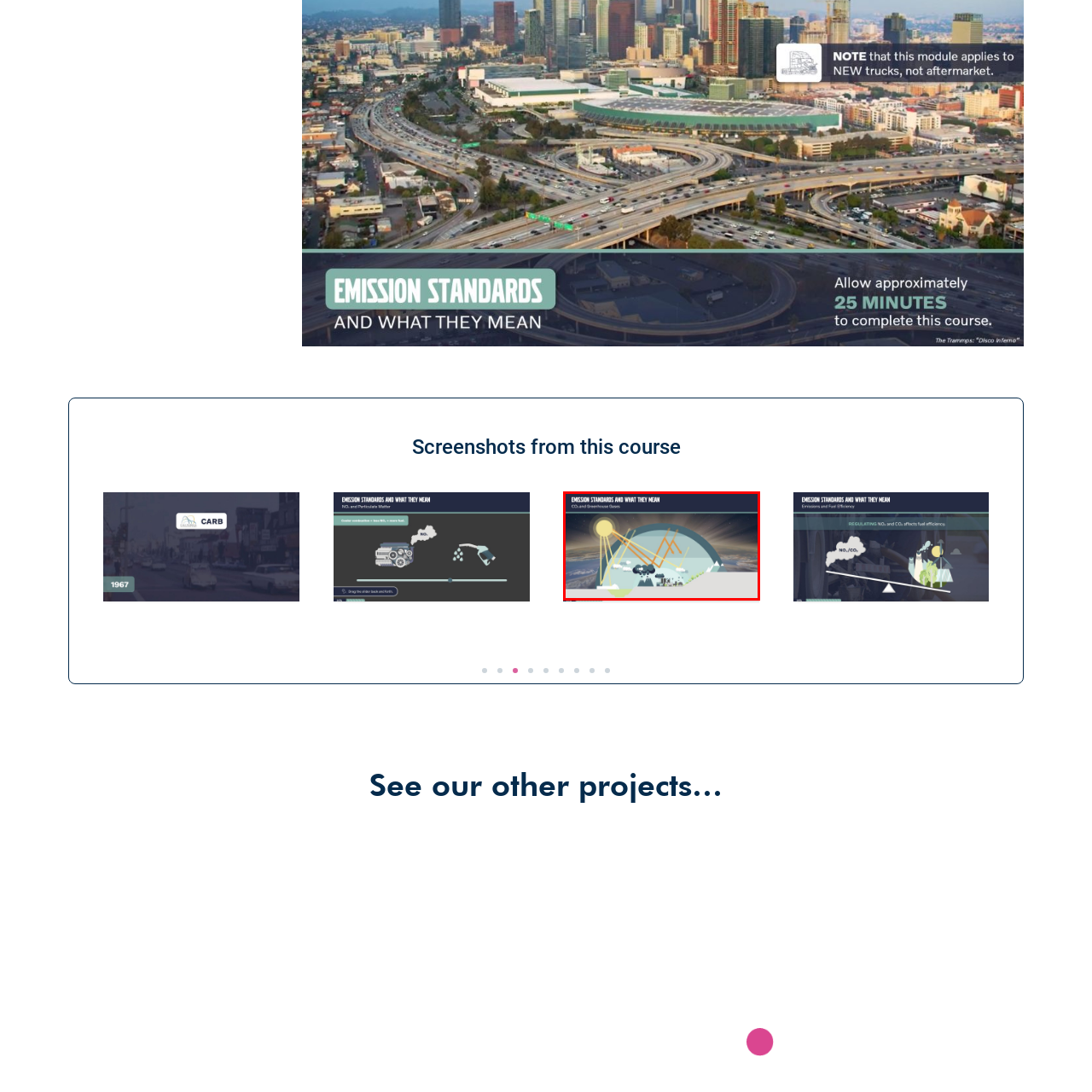Elaborate on the contents of the image highlighted by the red boundary in detail.

**Caption:** This image titled "Emissions 7" illustrates the complex interactions between solar radiation and greenhouse gases in the context of emission standards. The scene depicts a stylized earth beneath a vibrant sun, with rays of light showcasing various wavelengths interacting with the atmosphere. The visual highlights critical aspects of CO2 and greenhouse gas emissions, emphasizing their impact on climate change. The design is both informative and engaging, serving as part of a larger series on emission standards and their implications for the environment. The overarching title "Emissions Standards and What They Mean" suggests a focus on understanding how these standards aim to regulate and mitigate environmental impacts.